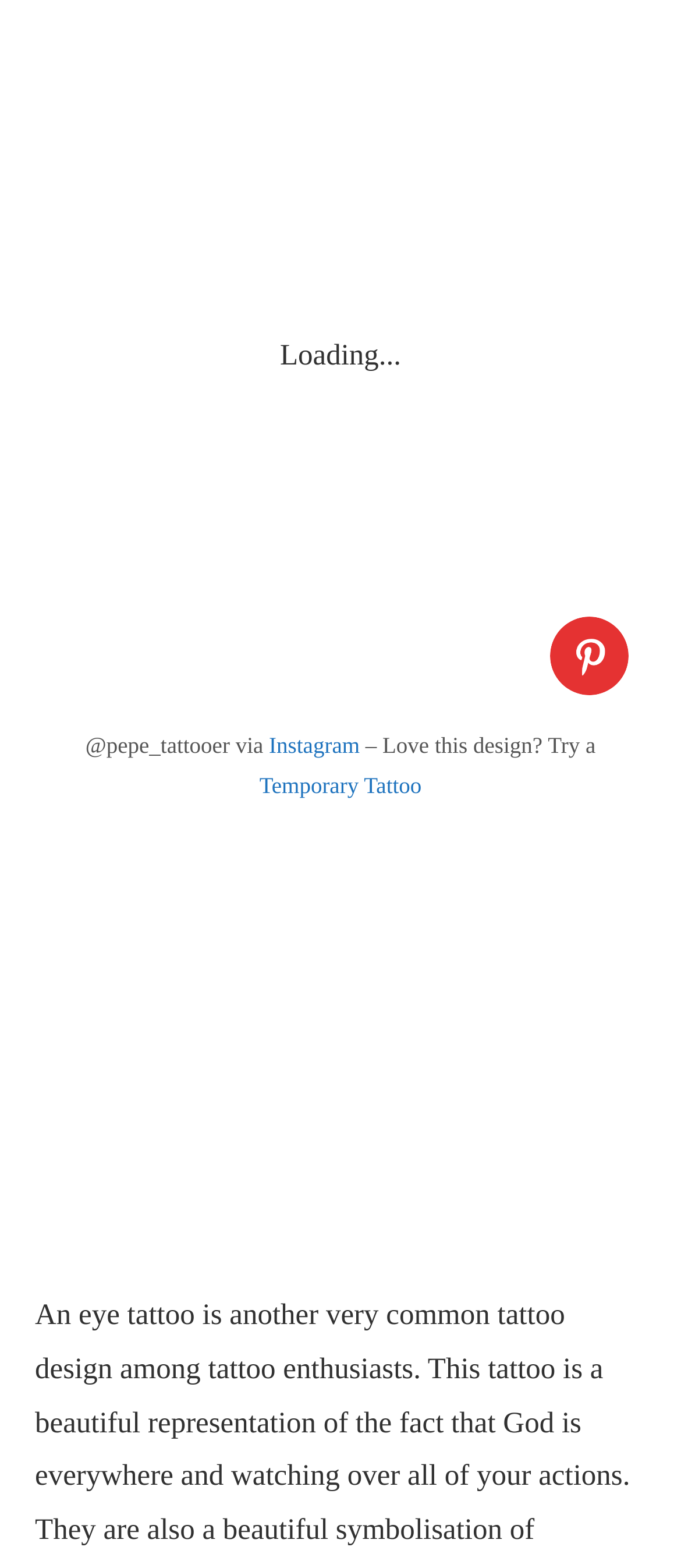Determine the bounding box for the UI element that matches this description: "Image Credit".

[0.215, 0.743, 0.458, 0.765]